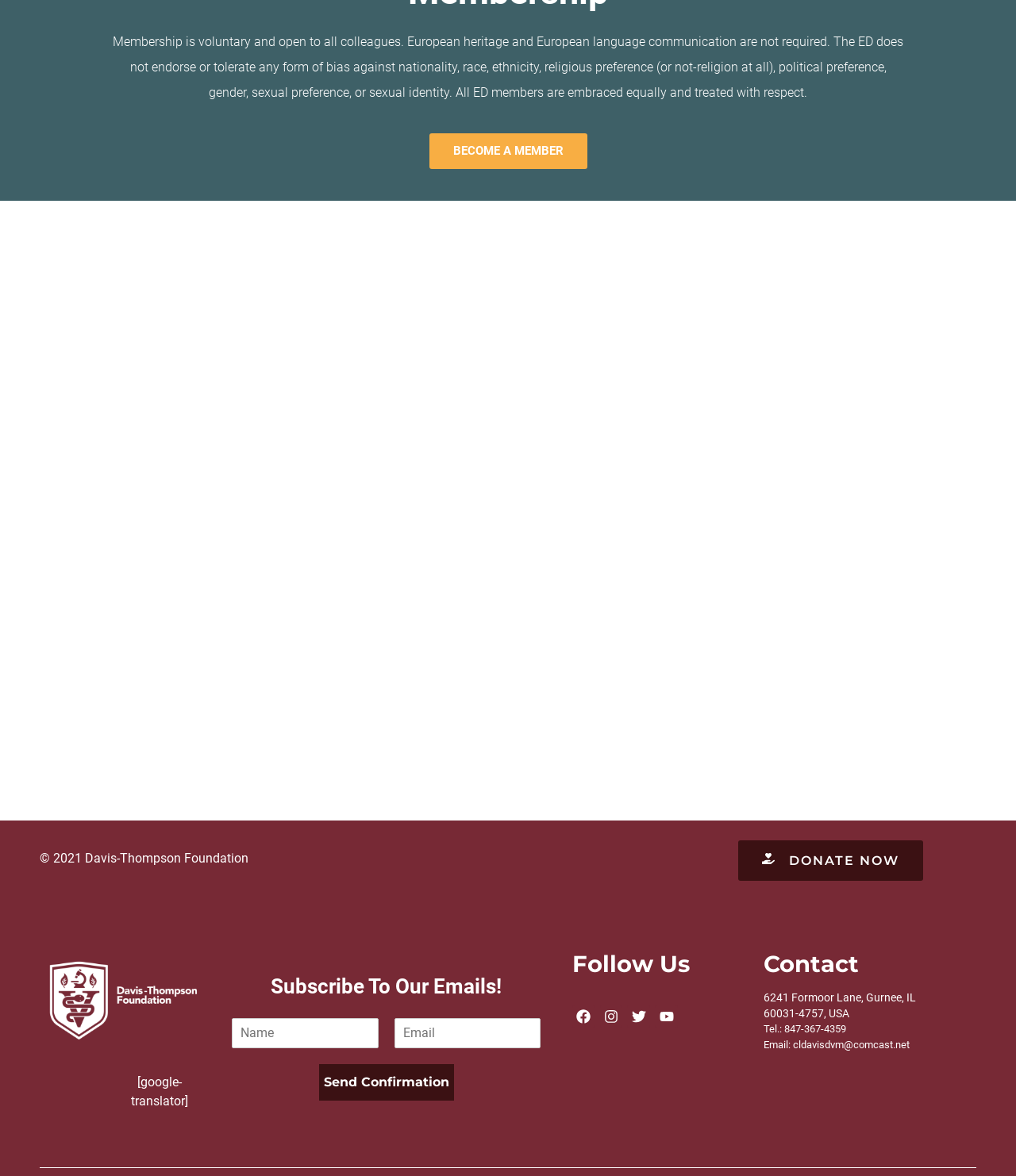Please study the image and answer the question comprehensively:
What is the address of the organization?

The address is listed under the 'Contact' section, providing a physical location for the organization.